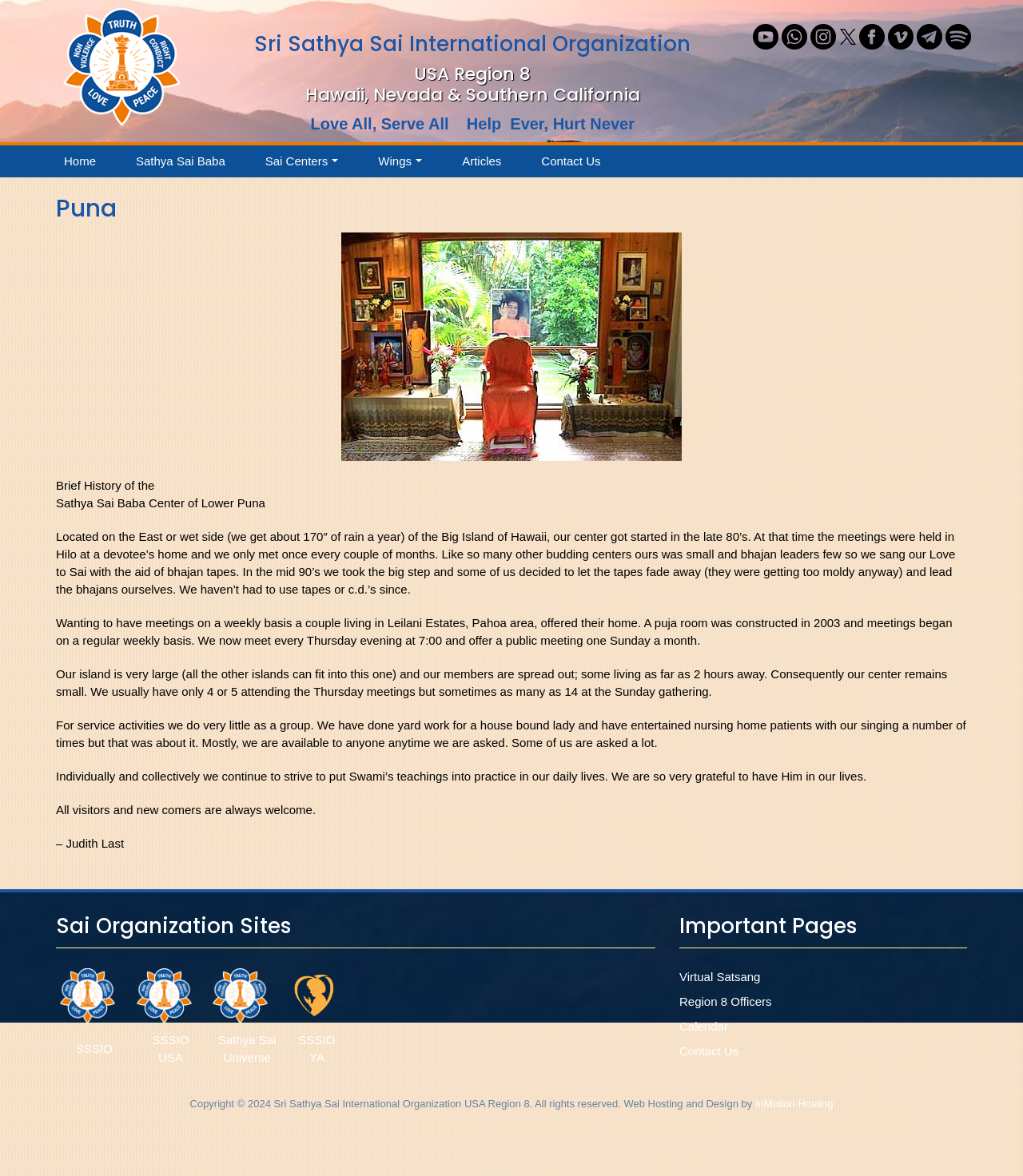Please mark the bounding box coordinates of the area that should be clicked to carry out the instruction: "Open Search".

None